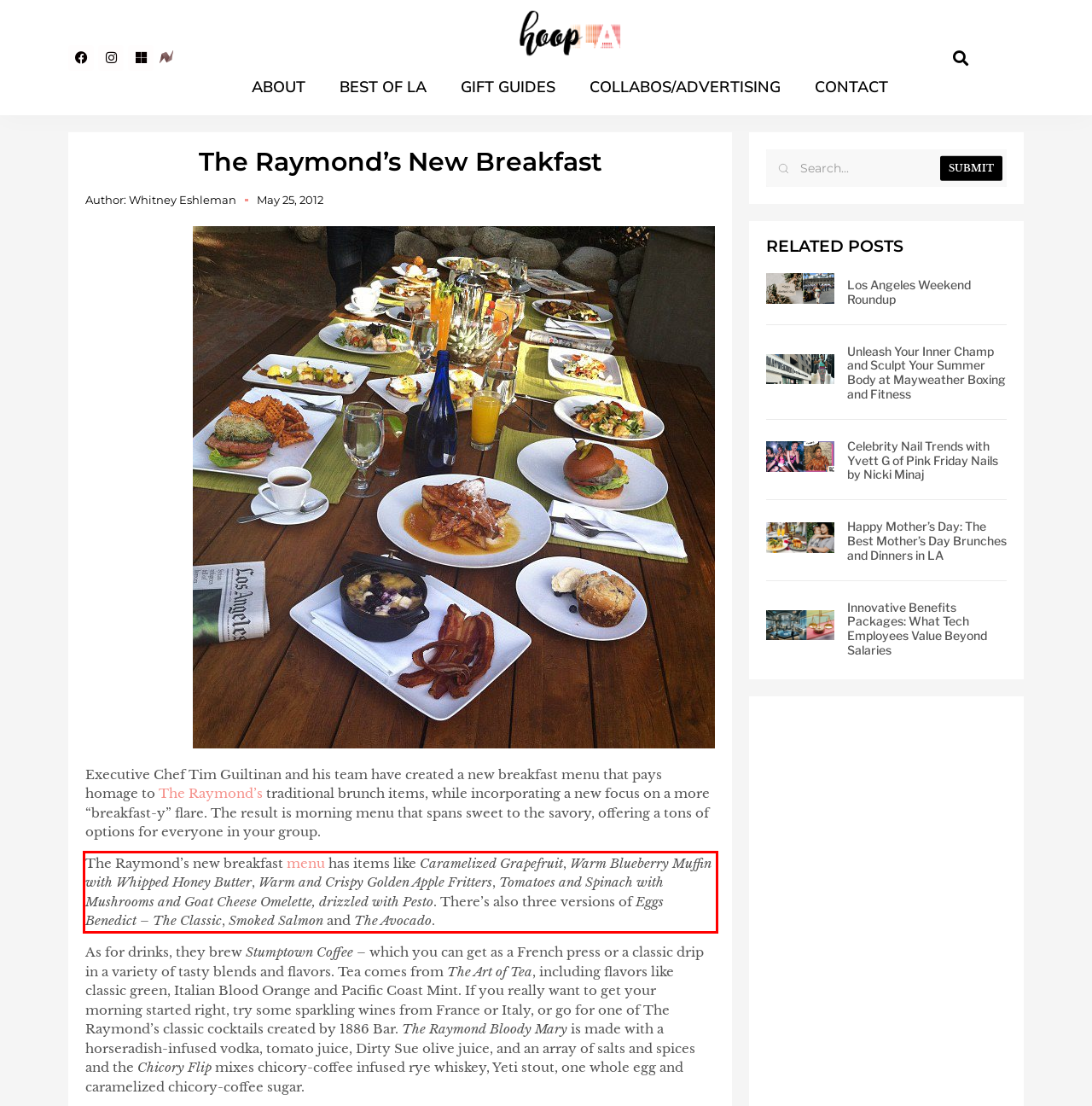Given a screenshot of a webpage, locate the red bounding box and extract the text it encloses.

The Raymond’s new breakfast menu has items like Caramelized Grapefruit, Warm Blueberry Muffin with Whipped Honey Butter, Warm and Crispy Golden Apple Fritters, Tomatoes and Spinach with Mushrooms and Goat Cheese Omelette, drizzled with Pesto. There’s also three versions of Eggs Benedict – The Classic, Smoked Salmon and The Avocado.